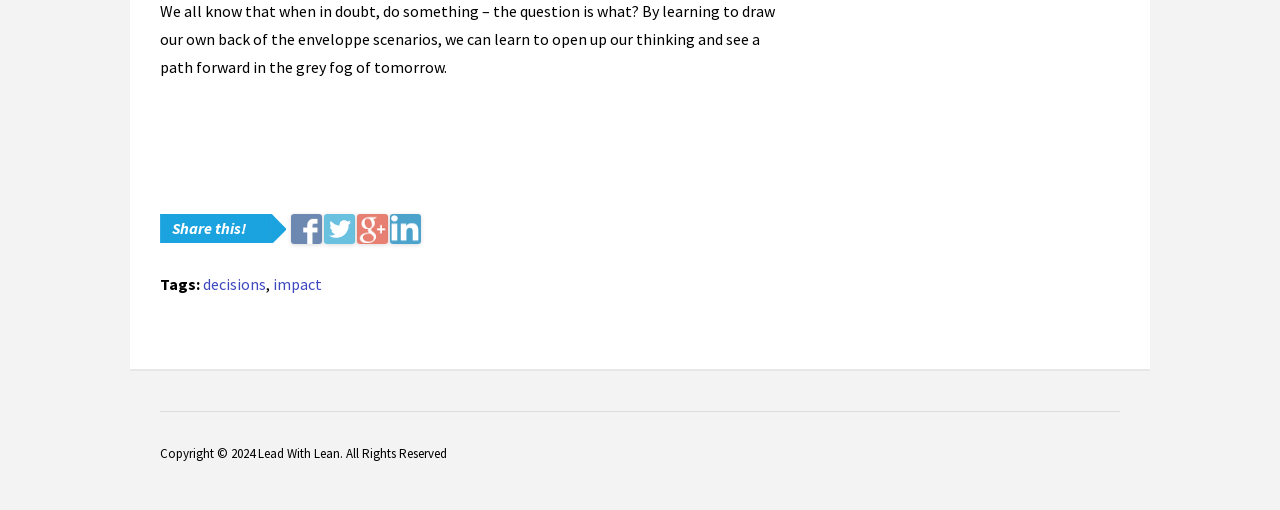What is the main topic of the text?
Respond to the question with a single word or phrase according to the image.

Decision making